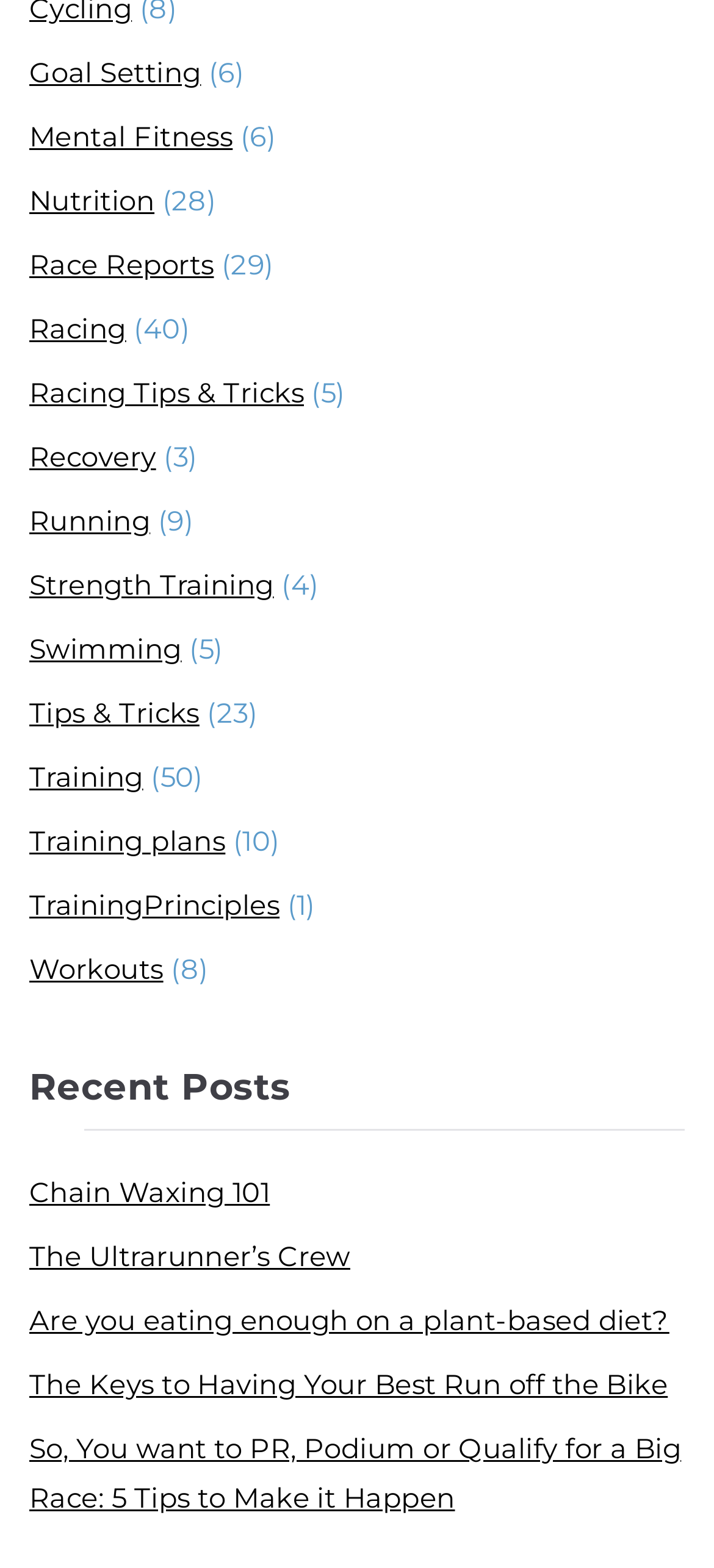Extract the bounding box coordinates for the UI element described as: "The Ultrarunner’s Crew".

[0.041, 0.785, 0.491, 0.816]